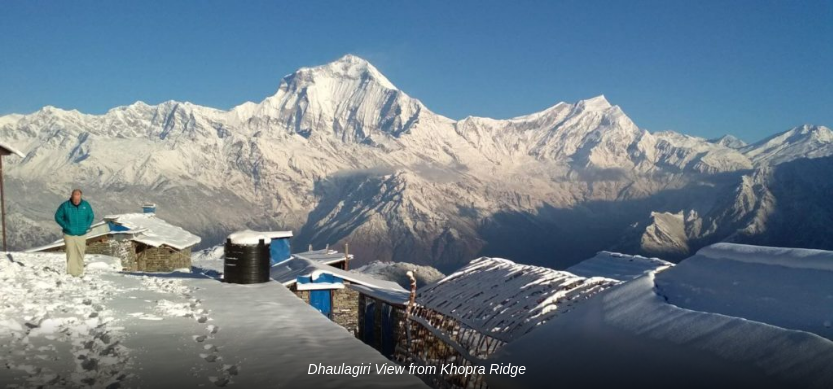What is the material of the structures in the foreground?
Please respond to the question with a detailed and thorough explanation.

The caption describes the structures in the foreground as wooden, which reflects the simple beauty of this remote location, indicating that the material of these structures is wood.